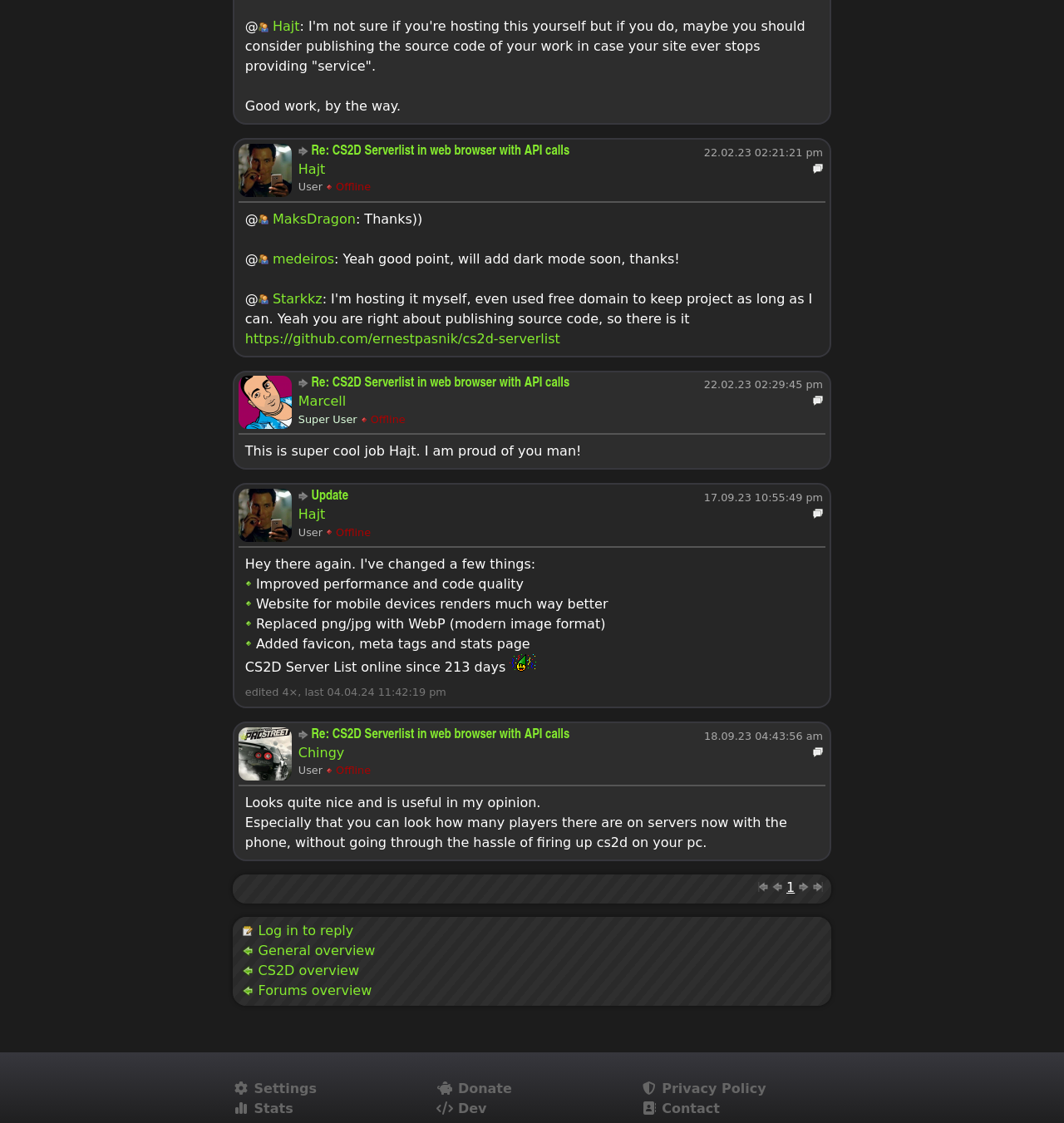Please determine the bounding box coordinates, formatted as (top-left x, top-left y, bottom-right x, bottom-right y), with all values as floating point numbers between 0 and 1. Identify the bounding box of the region described as: parent_node: Email * aria-describedby="email-notes" name="email"

None